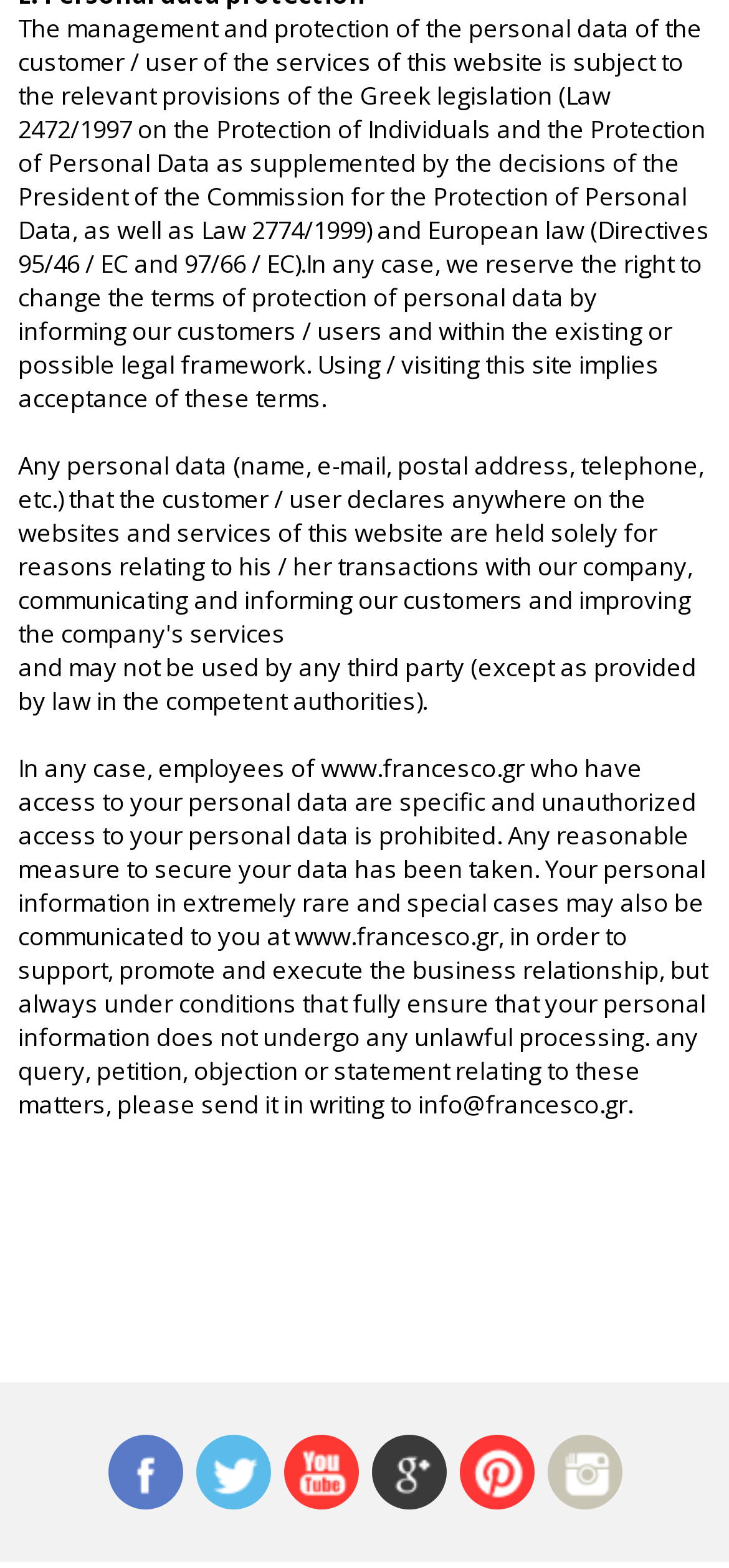Provide a one-word or one-phrase answer to the question:
What is the purpose of collecting personal data?

For transactions and communication